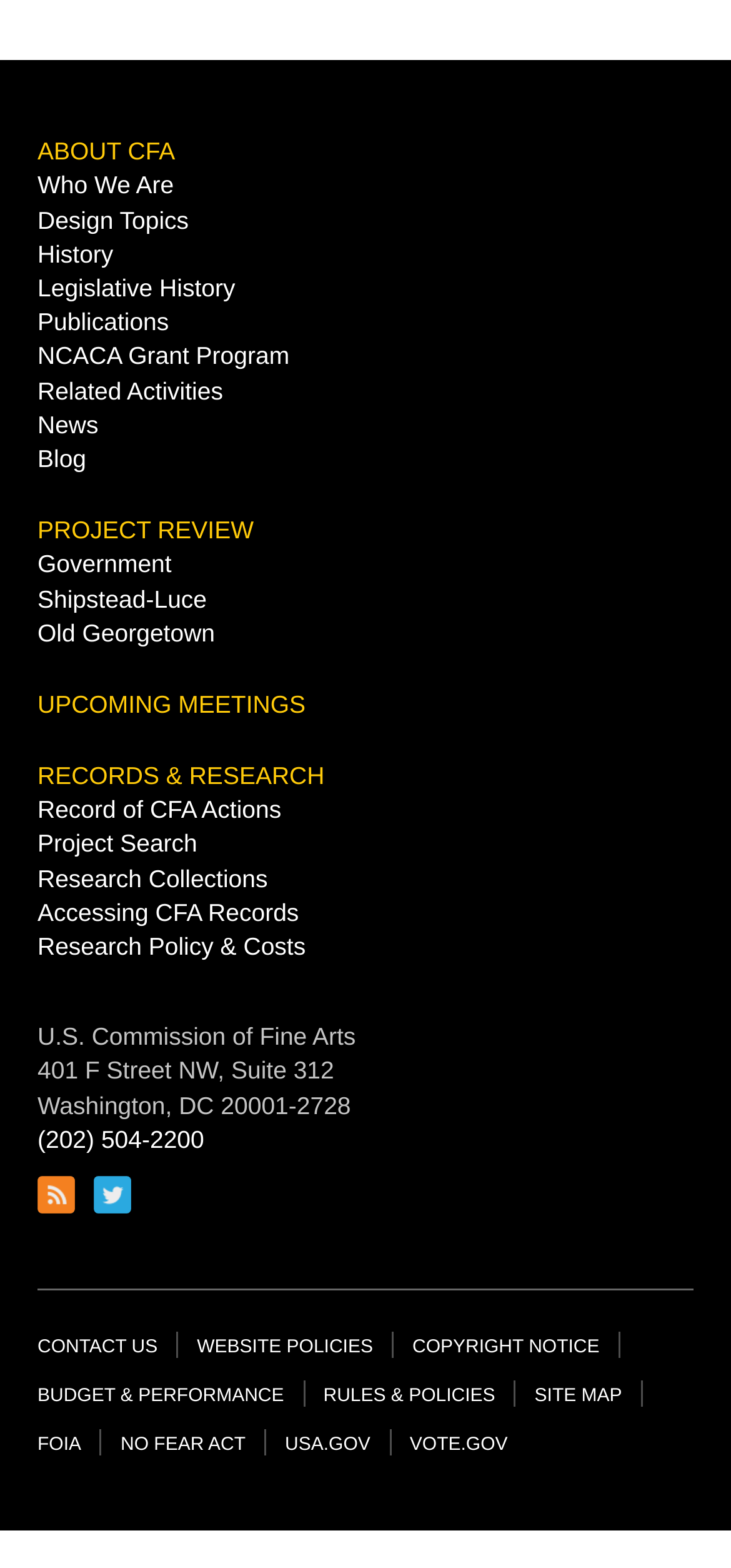What is the address of the organization?
Please utilize the information in the image to give a detailed response to the question.

I found the answer by looking at the static text elements in the footer section of the webpage, specifically the elements with the text '401 F Street NW, Suite 312', 'Washington, DC', and '20001-2728'. I combined these elements to form the full address.